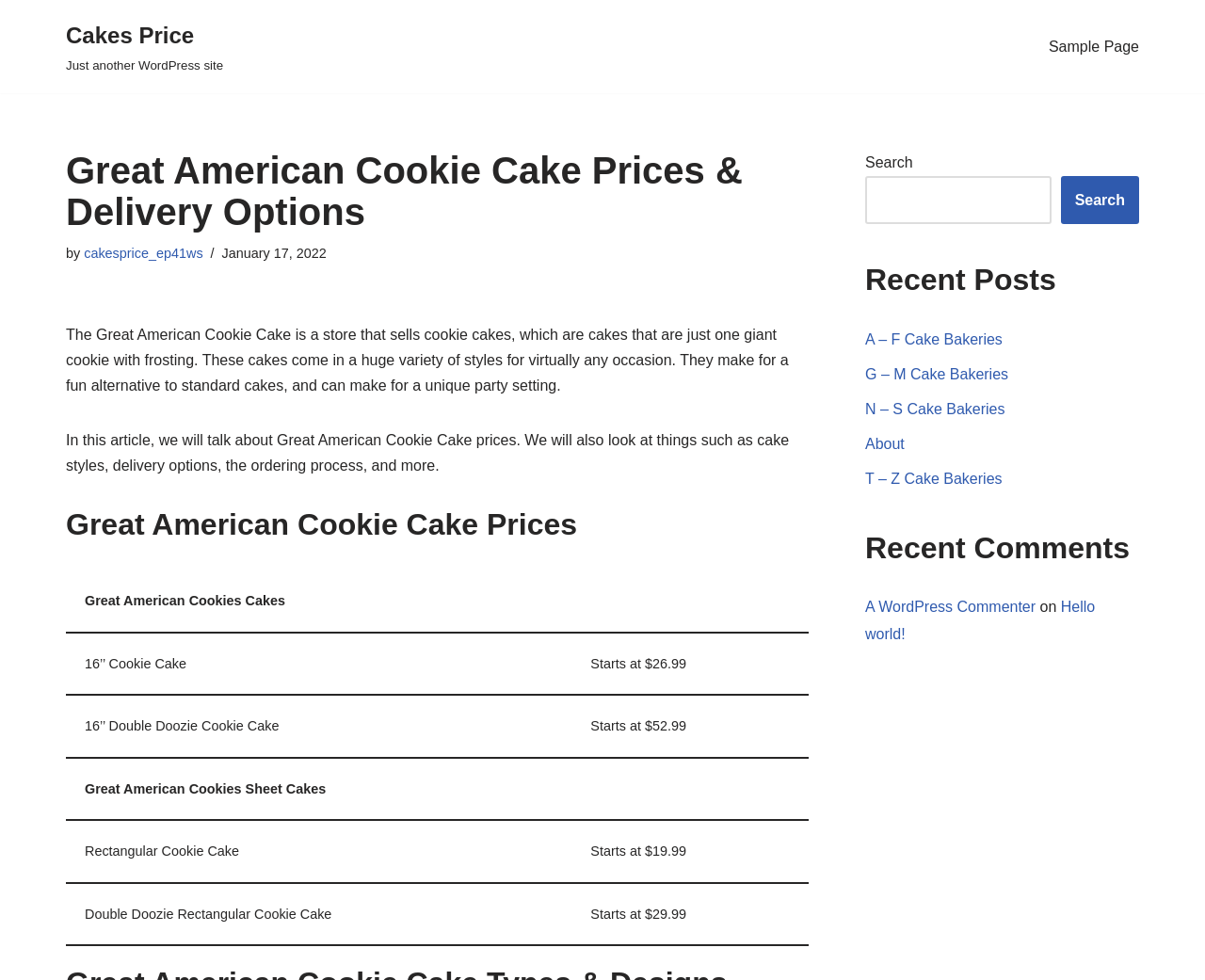Based on the element description, predict the bounding box coordinates (top-left x, top-left y, bottom-right x, bottom-right y) for the UI element in the screenshot: cakesprice_ep41ws

[0.07, 0.251, 0.168, 0.267]